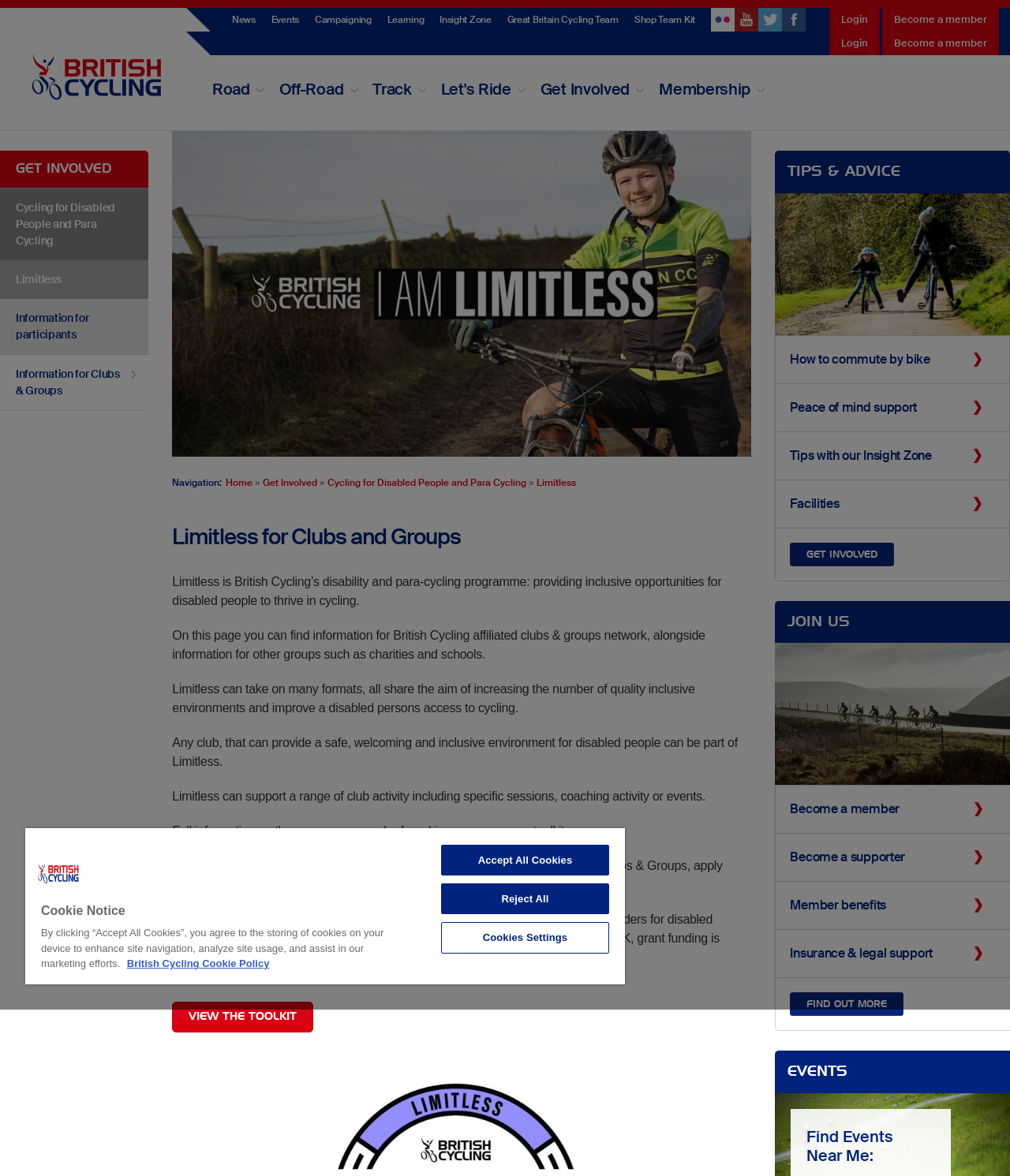Bounding box coordinates should be provided in the format (top-left x, top-left y, bottom-right x, bottom-right y) with all values between 0 and 1. Identify the bounding box for this UI element: Campaigning

[0.312, 0.007, 0.368, 0.027]